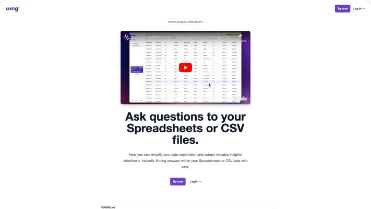What is the purpose of the video play button above the table?
From the details in the image, provide a complete and detailed answer to the question.

The presence of a video play button above the table suggests that there is a video tutorial or demo available, aimed at helping users understand how to utilize the platform effectively.